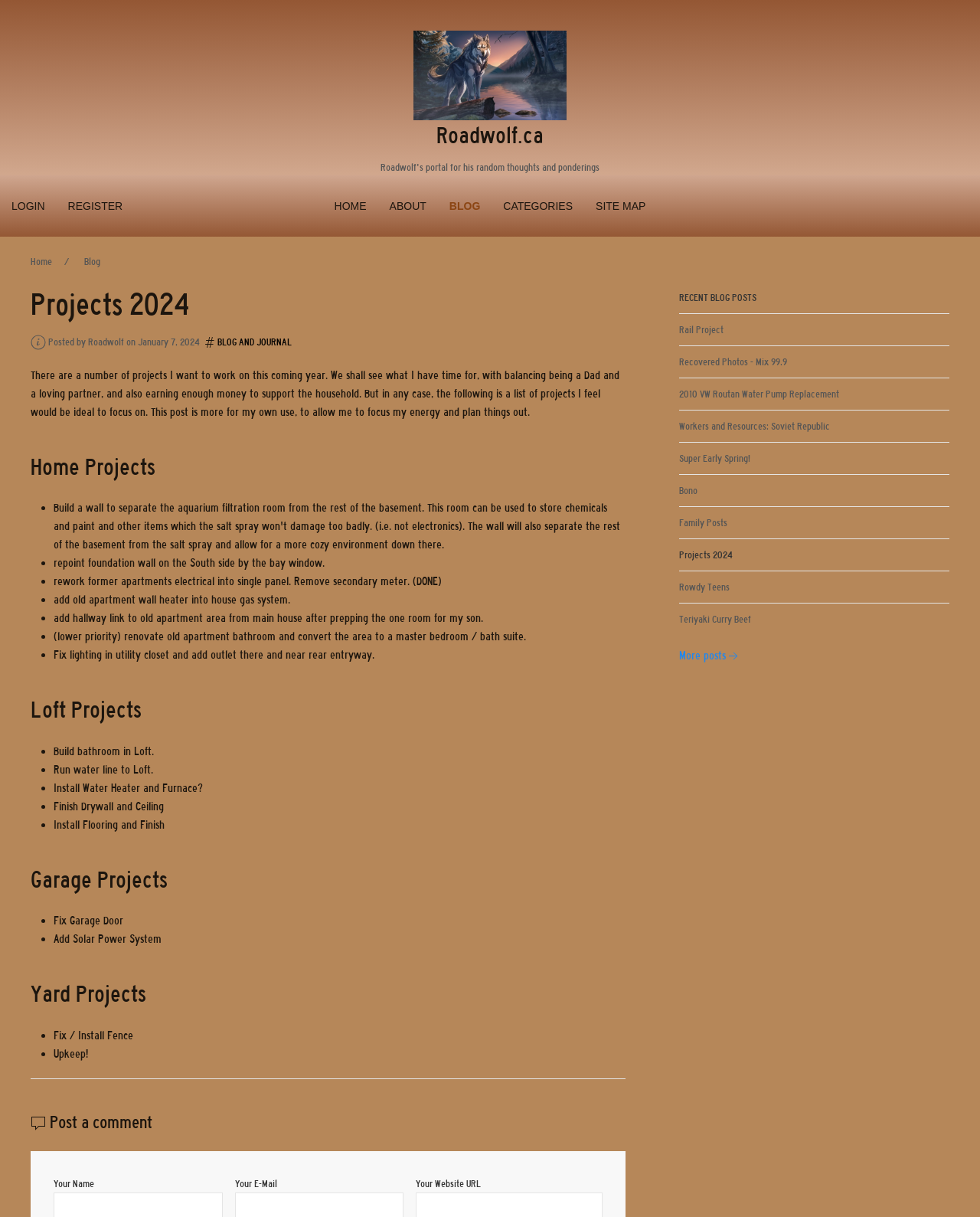Based on the element description: "Blog", identify the bounding box coordinates for this UI element. The coordinates must be four float numbers between 0 and 1, listed as [left, top, right, bottom].

[0.447, 0.144, 0.502, 0.195]